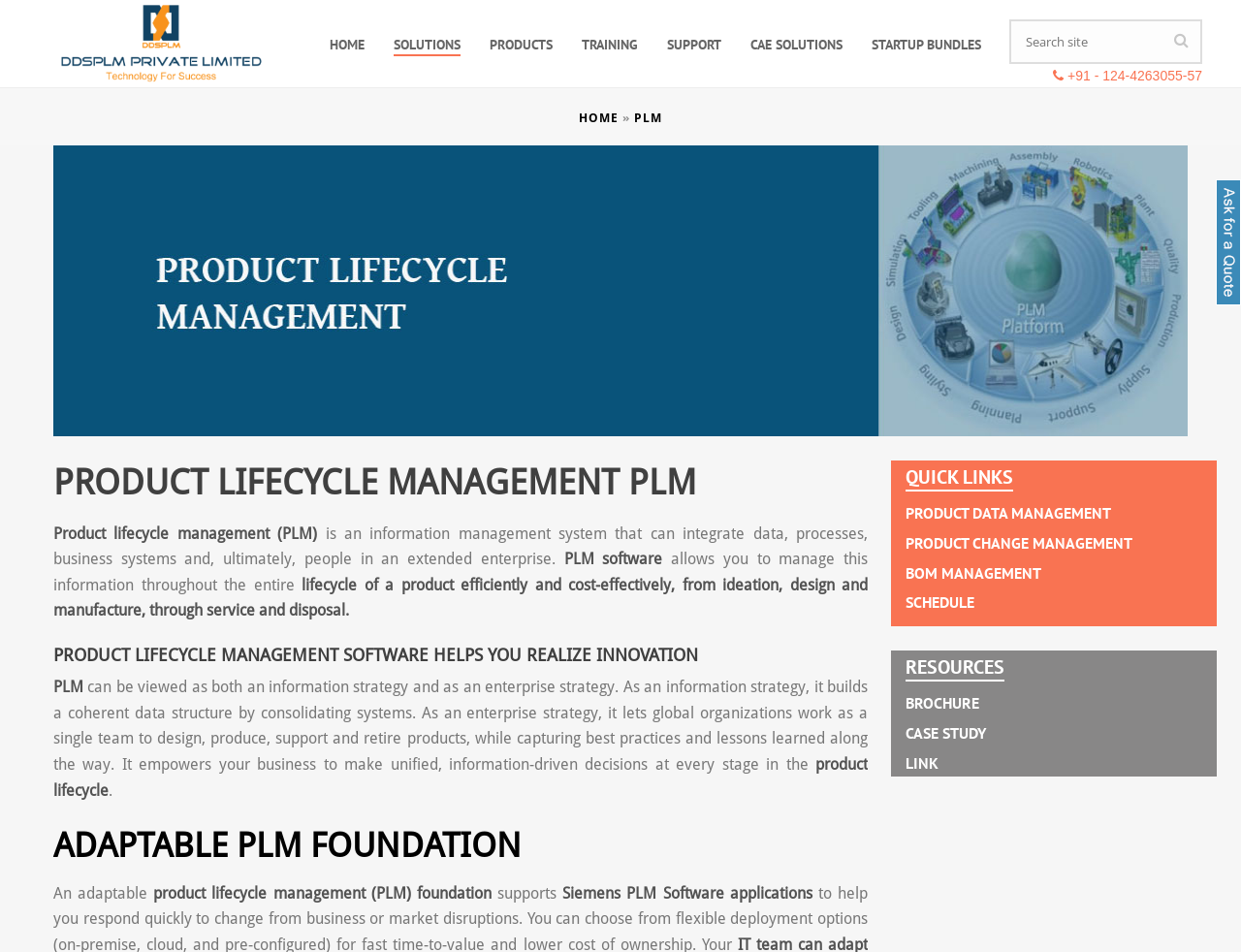Please identify the bounding box coordinates of the element that needs to be clicked to perform the following instruction: "View PRODUCT DATA MANAGEMENT".

[0.73, 0.529, 0.895, 0.549]